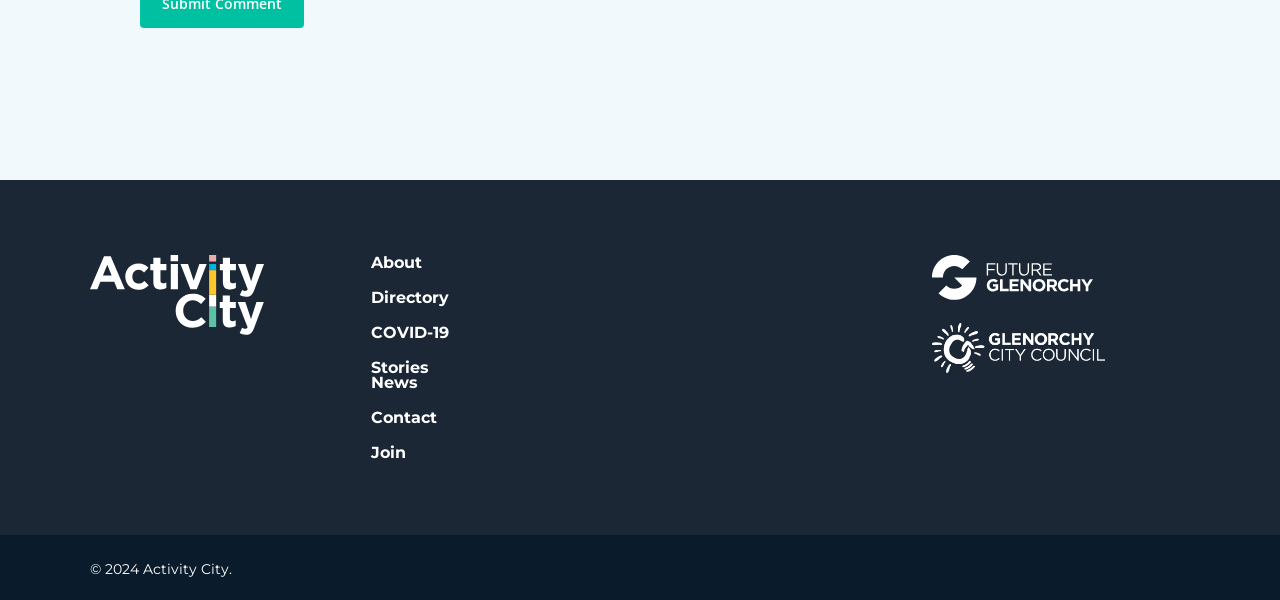Specify the bounding box coordinates of the area to click in order to follow the given instruction: "Read more about APOLLO."

None